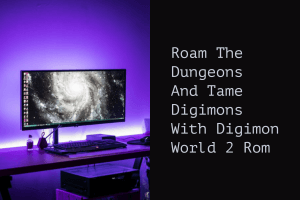What is the name of the game being promoted?
Respond to the question with a single word or phrase according to the image.

Digimon World 2 Rom